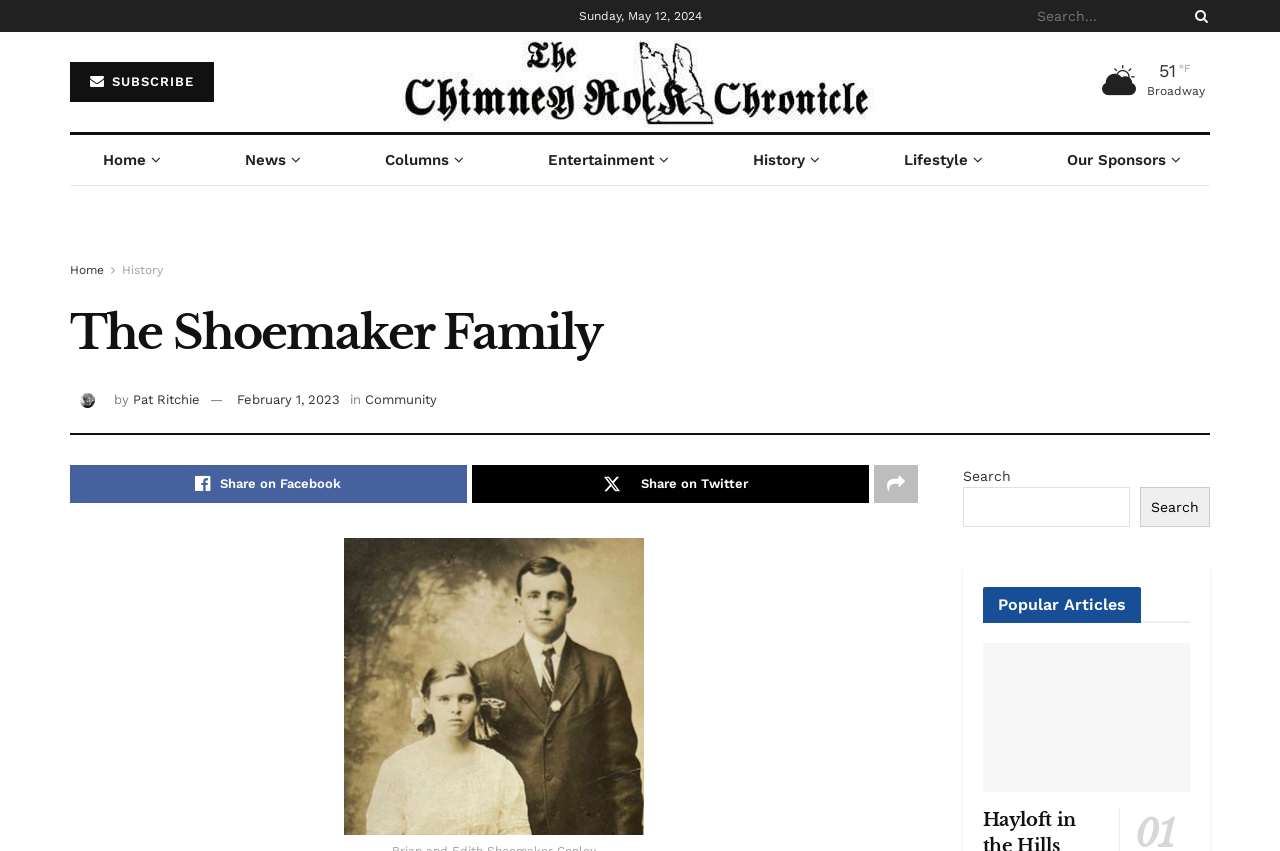Respond concisely with one word or phrase to the following query:
What is the current date?

Sunday, May 12, 2024